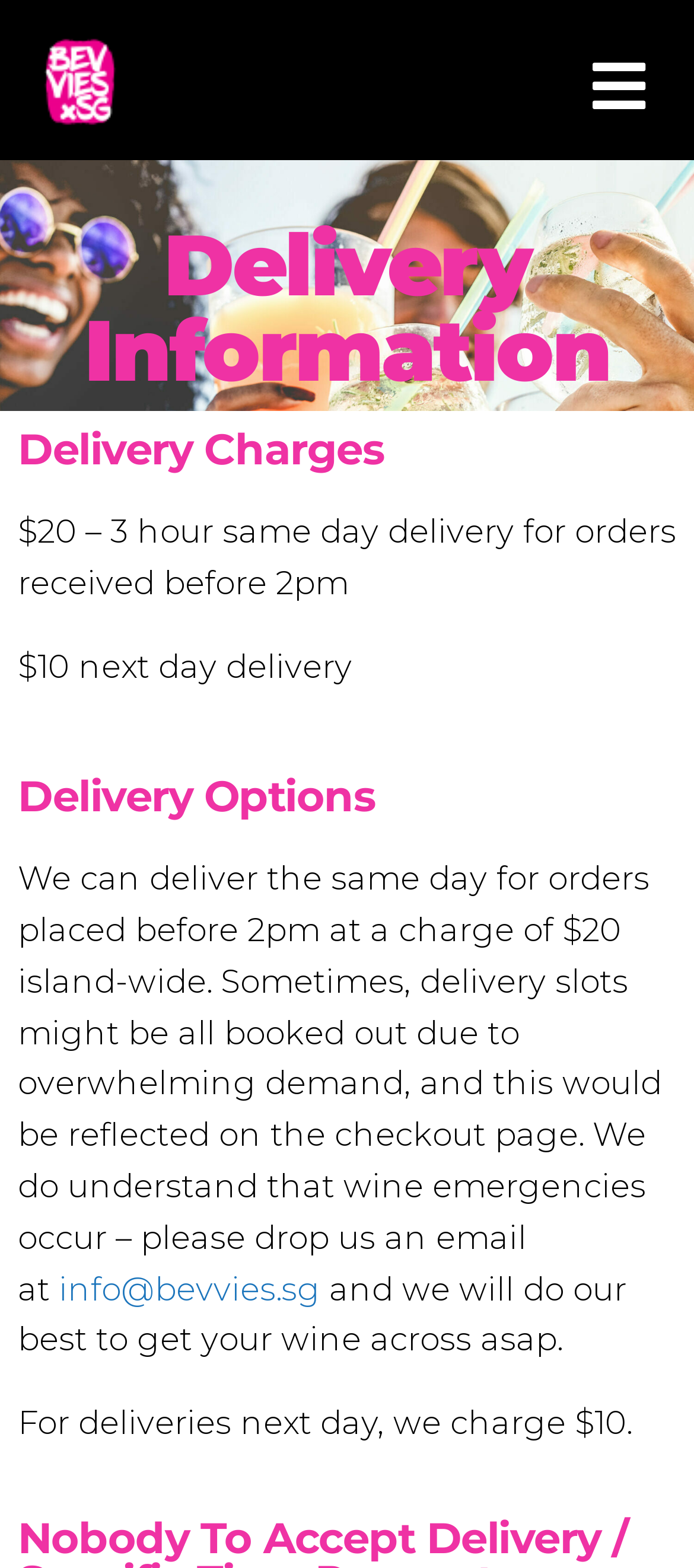What is the delivery charge for next-day delivery?
Refer to the image and provide a one-word or short phrase answer.

$10